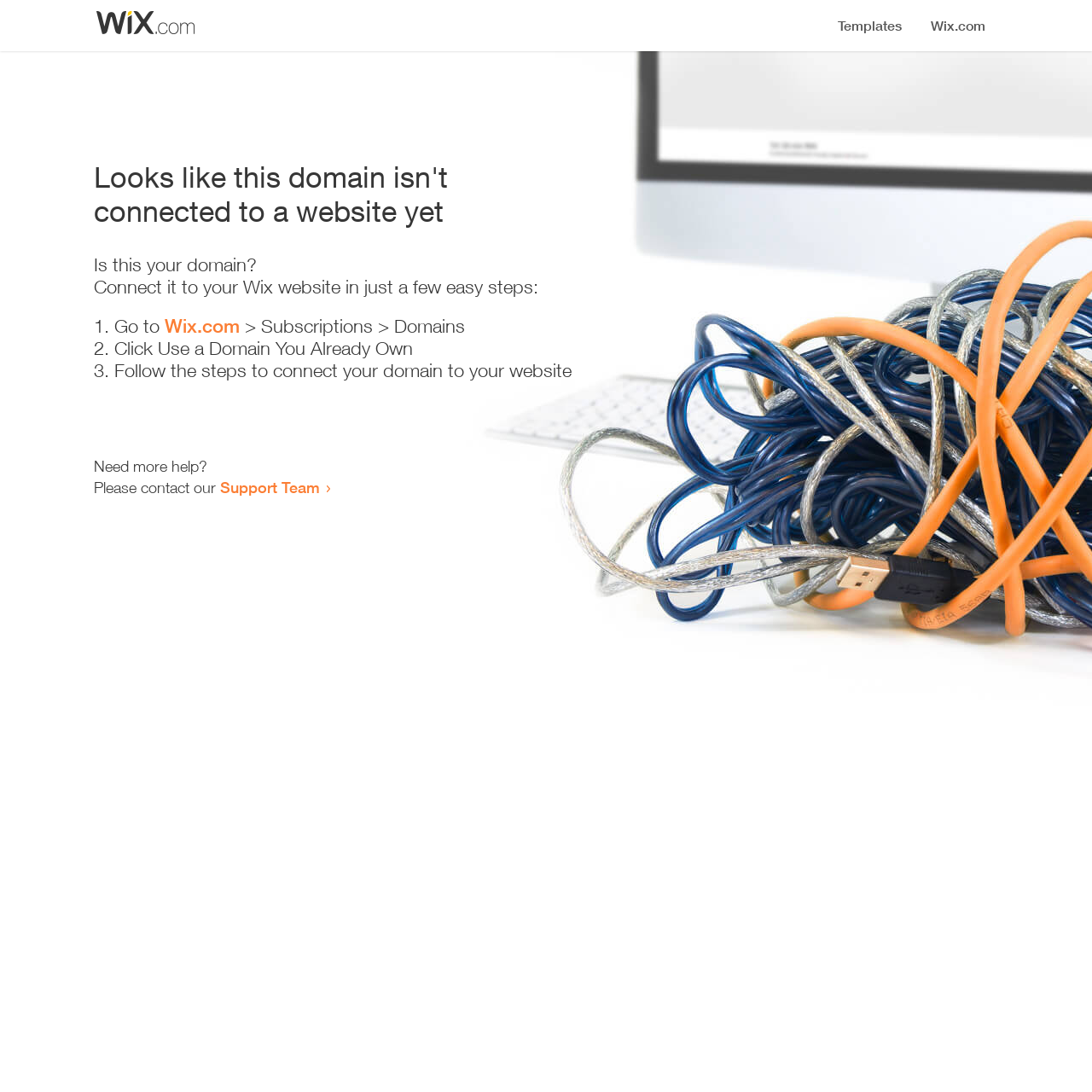What is the purpose of the webpage?
Using the screenshot, give a one-word or short phrase answer.

Domain connection guide